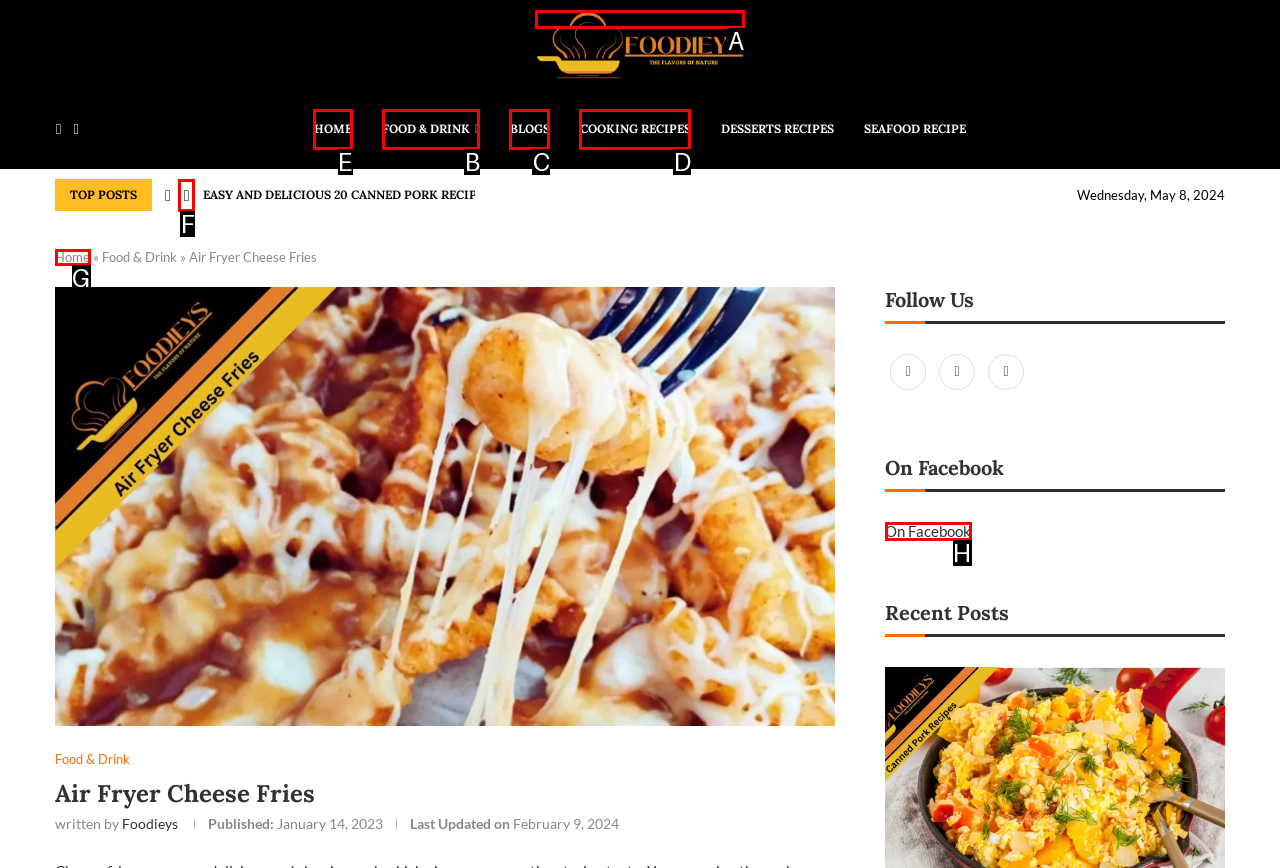Identify the letter of the option to click in order to go to home page. Answer with the letter directly.

E